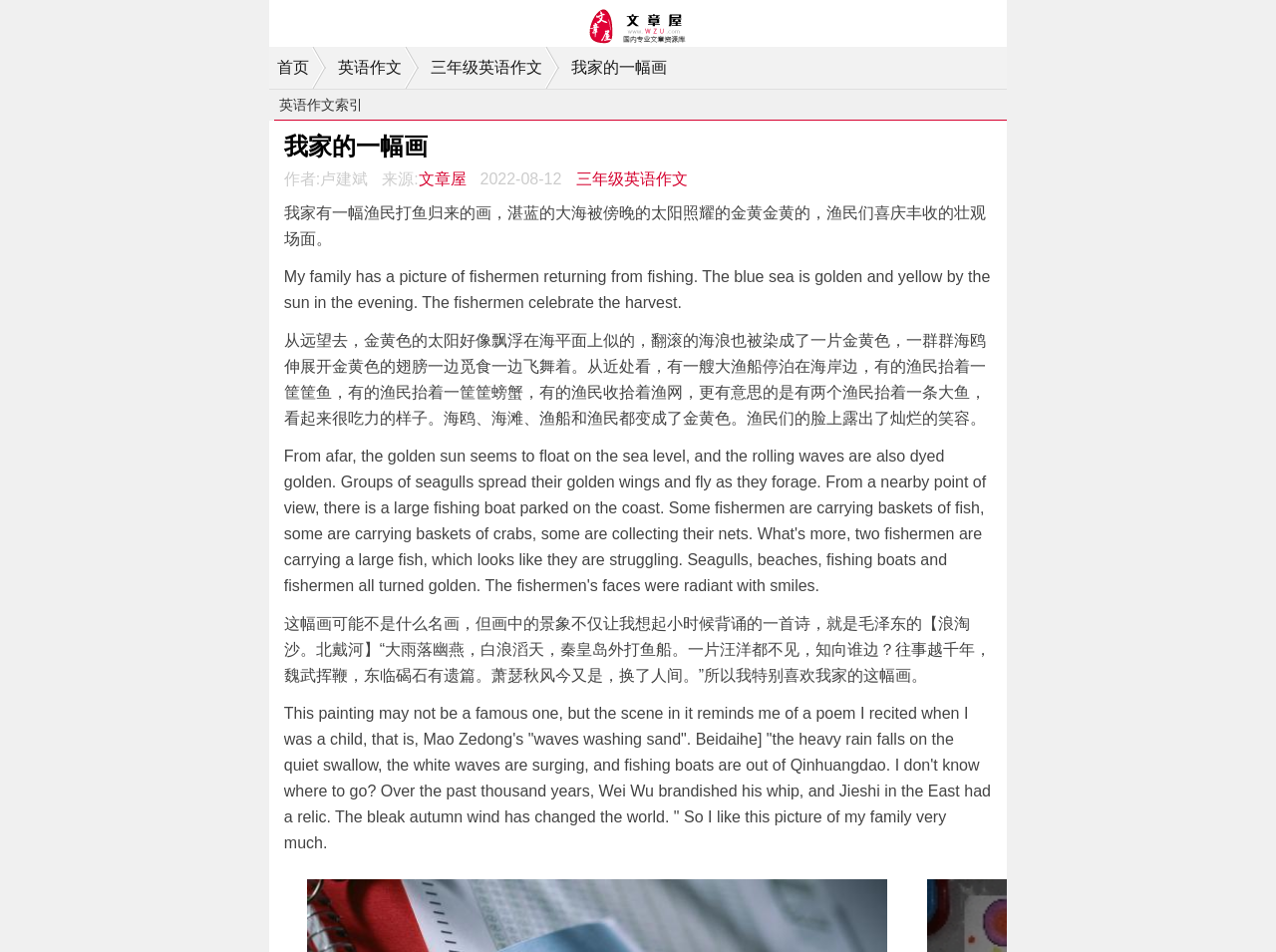What is the color of the sea in the picture?
Provide a one-word or short-phrase answer based on the image.

Golden and yellow